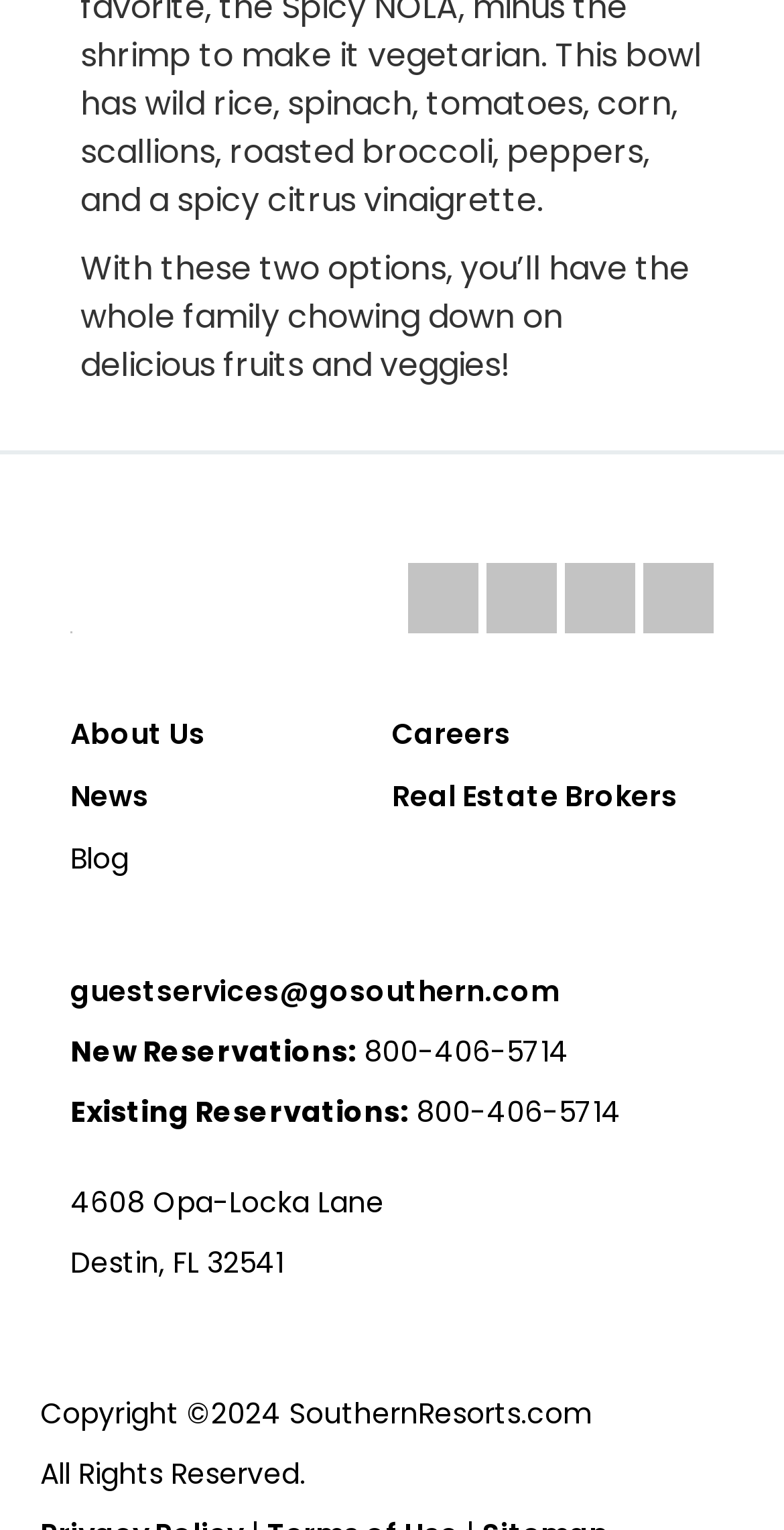Locate the bounding box coordinates of the area that needs to be clicked to fulfill the following instruction: "email guest services". The coordinates should be in the format of four float numbers between 0 and 1, namely [left, top, right, bottom].

[0.09, 0.634, 0.713, 0.661]